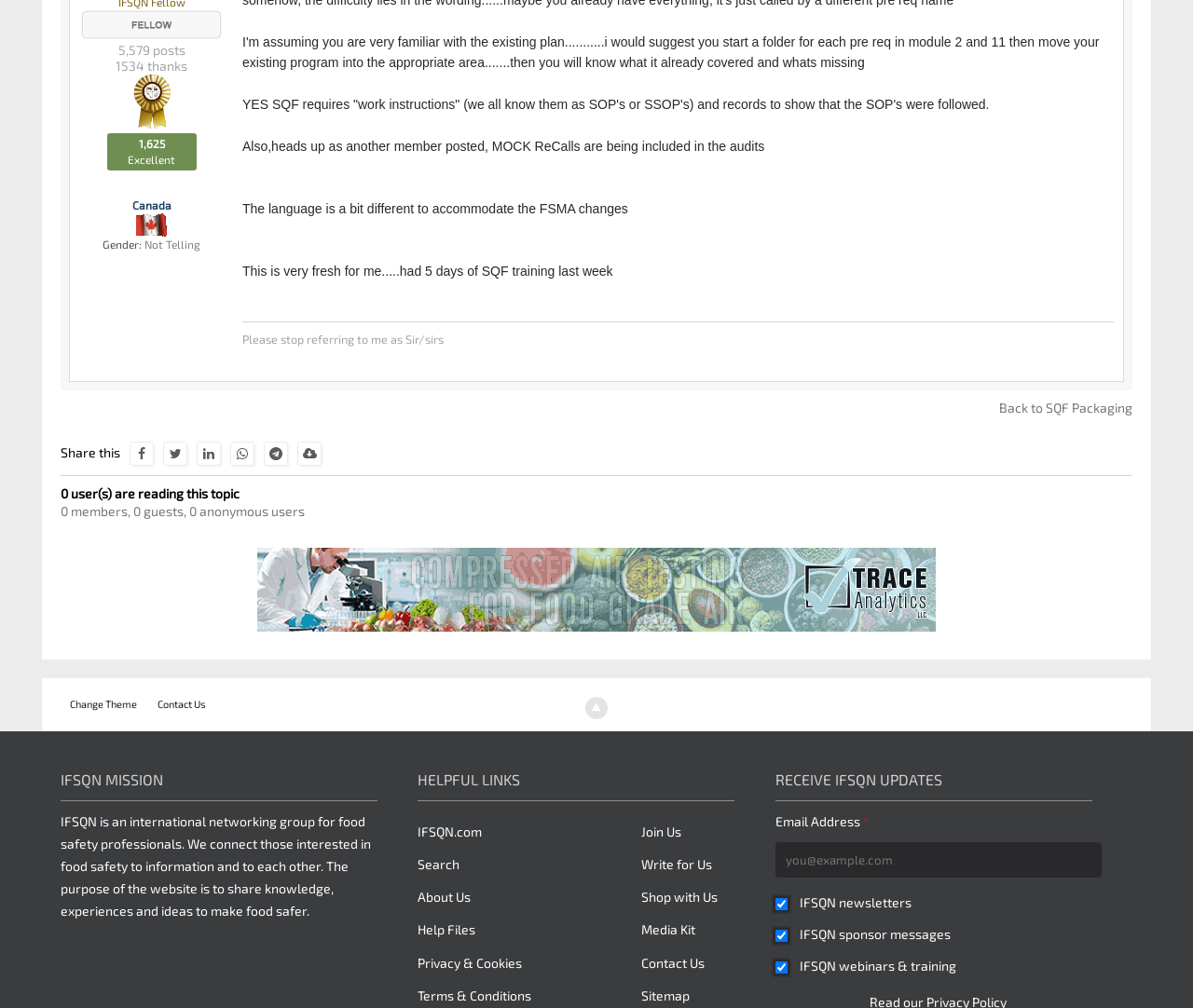What country is the user from?
Provide a comprehensive and detailed answer to the question.

The user's country is mentioned in the static text element, which says 'Canada'. This is accompanied by a flag icon and is located near the top of the webpage.